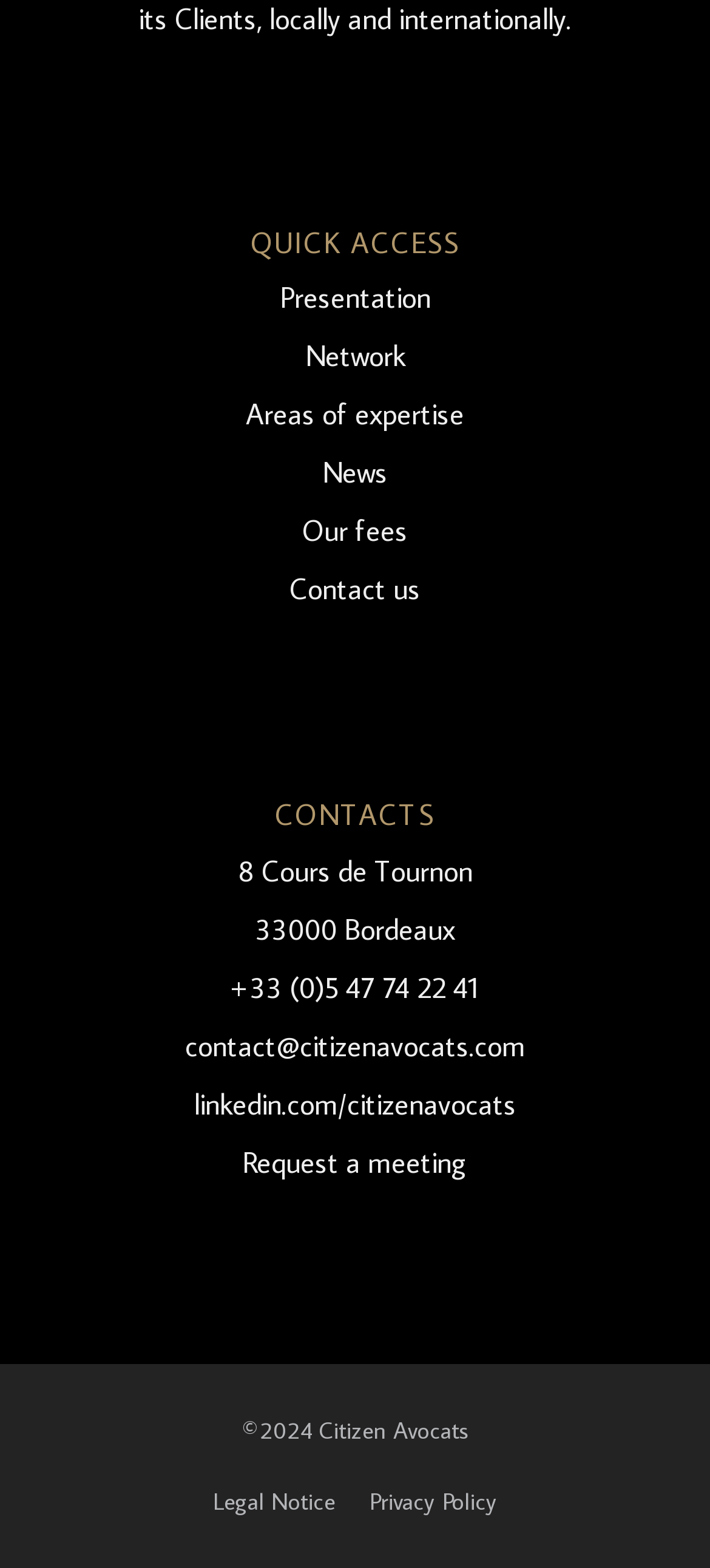Please analyze the image and give a detailed answer to the question:
What is the address of Citizen Avocats?

I found the address in the CONTACTS section, which is composed of two StaticText elements: '8 Cours de Tournon' and '33000 Bordeaux'.